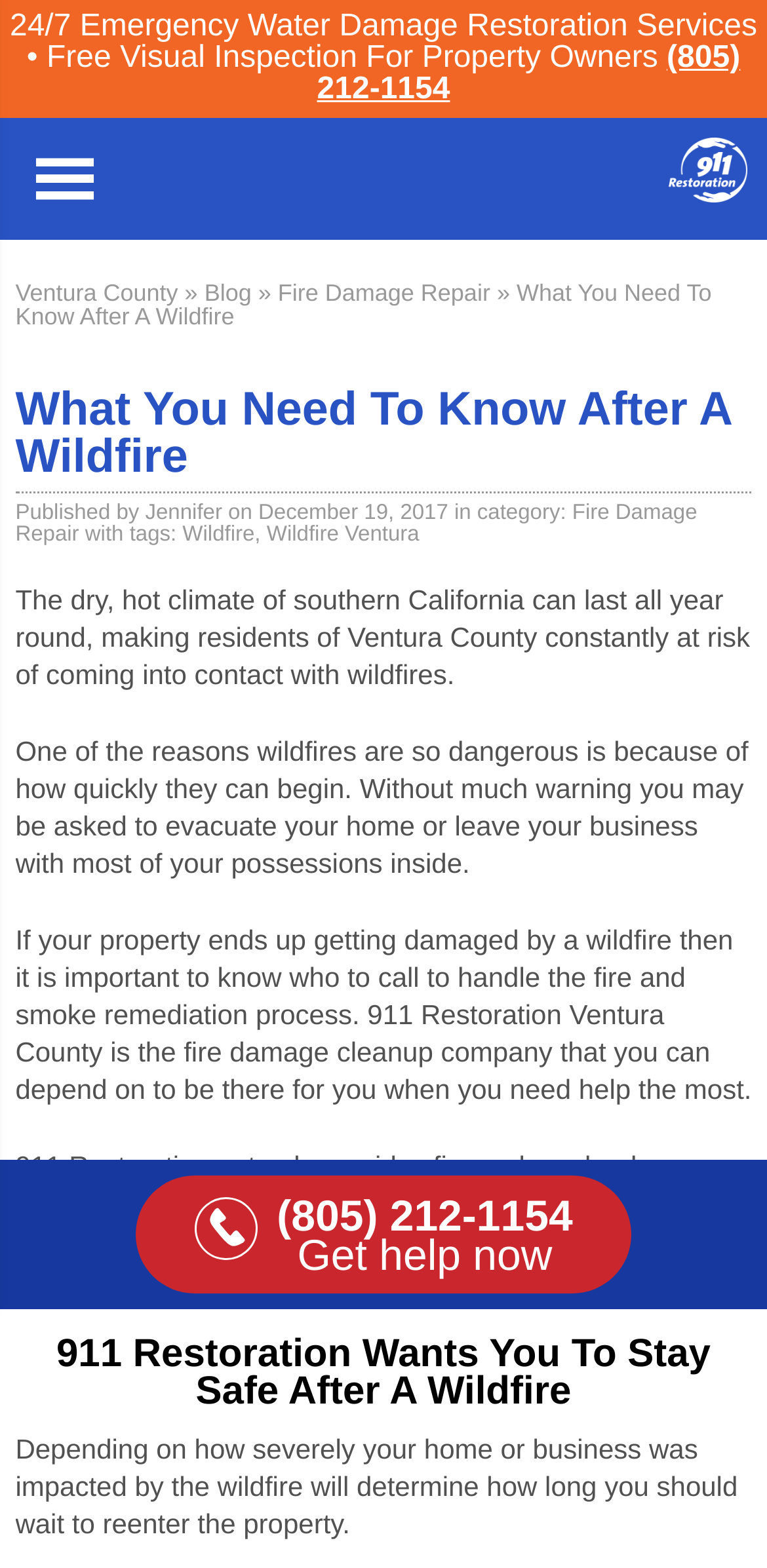Using the element description: "Blog", determine the bounding box coordinates for the specified UI element. The coordinates should be four float numbers between 0 and 1, [left, top, right, bottom].

[0.266, 0.178, 0.328, 0.195]